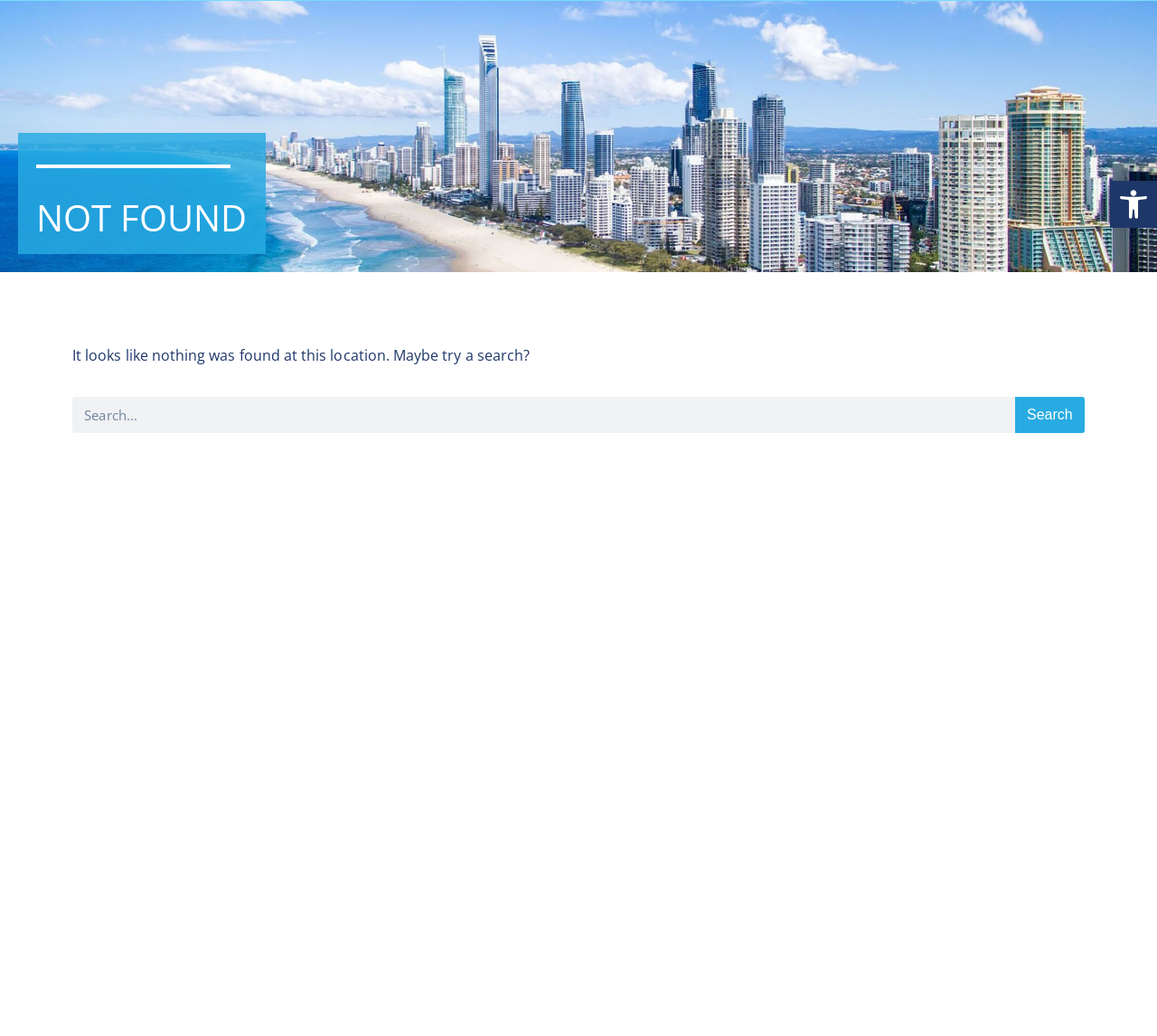Give a one-word or one-phrase response to the question:
How many input fields are there on the webpage?

One